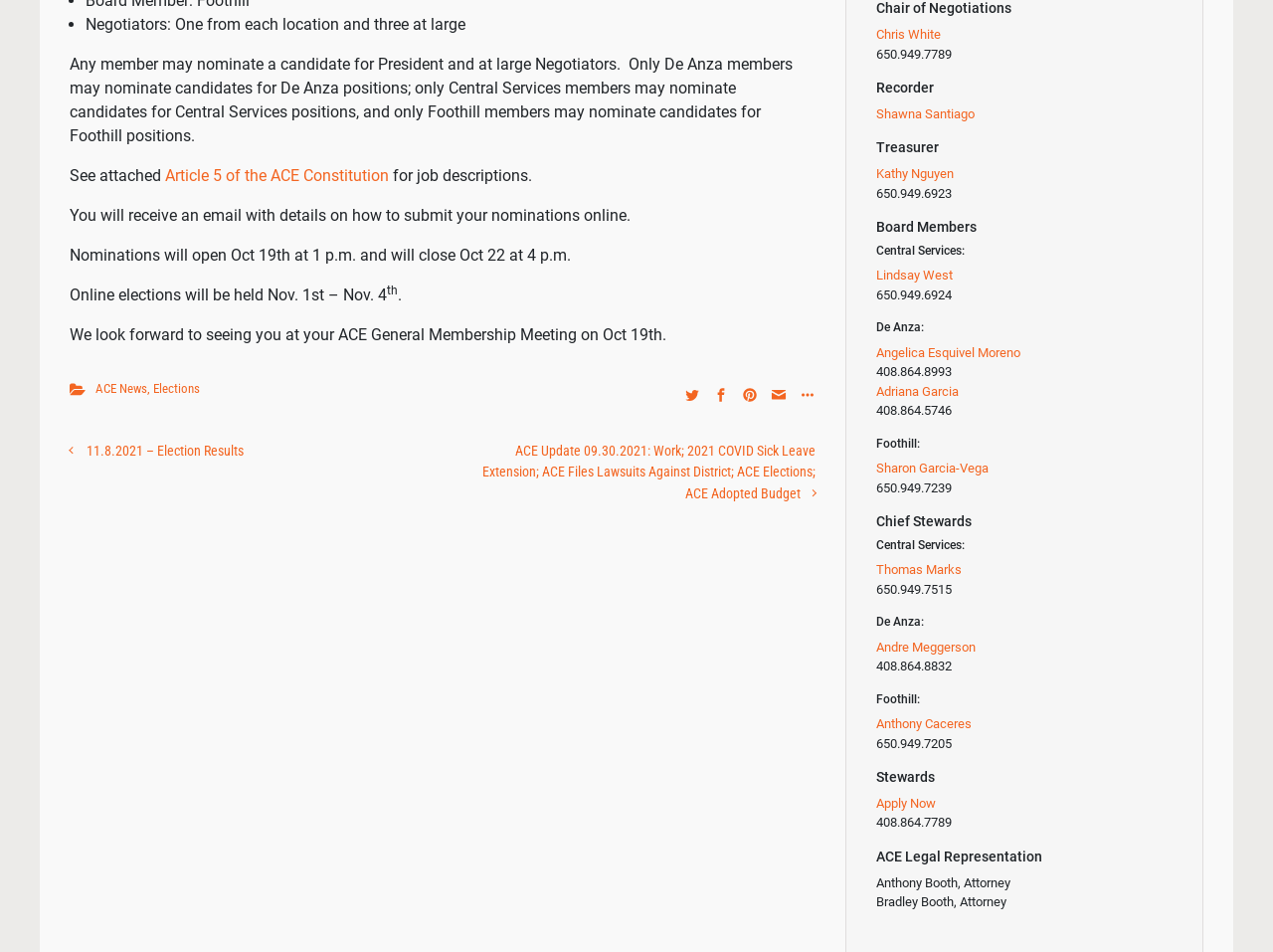Identify the bounding box of the HTML element described here: "Angelica Esquivel Moreno". Provide the coordinates as four float numbers between 0 and 1: [left, top, right, bottom].

[0.688, 0.36, 0.802, 0.38]